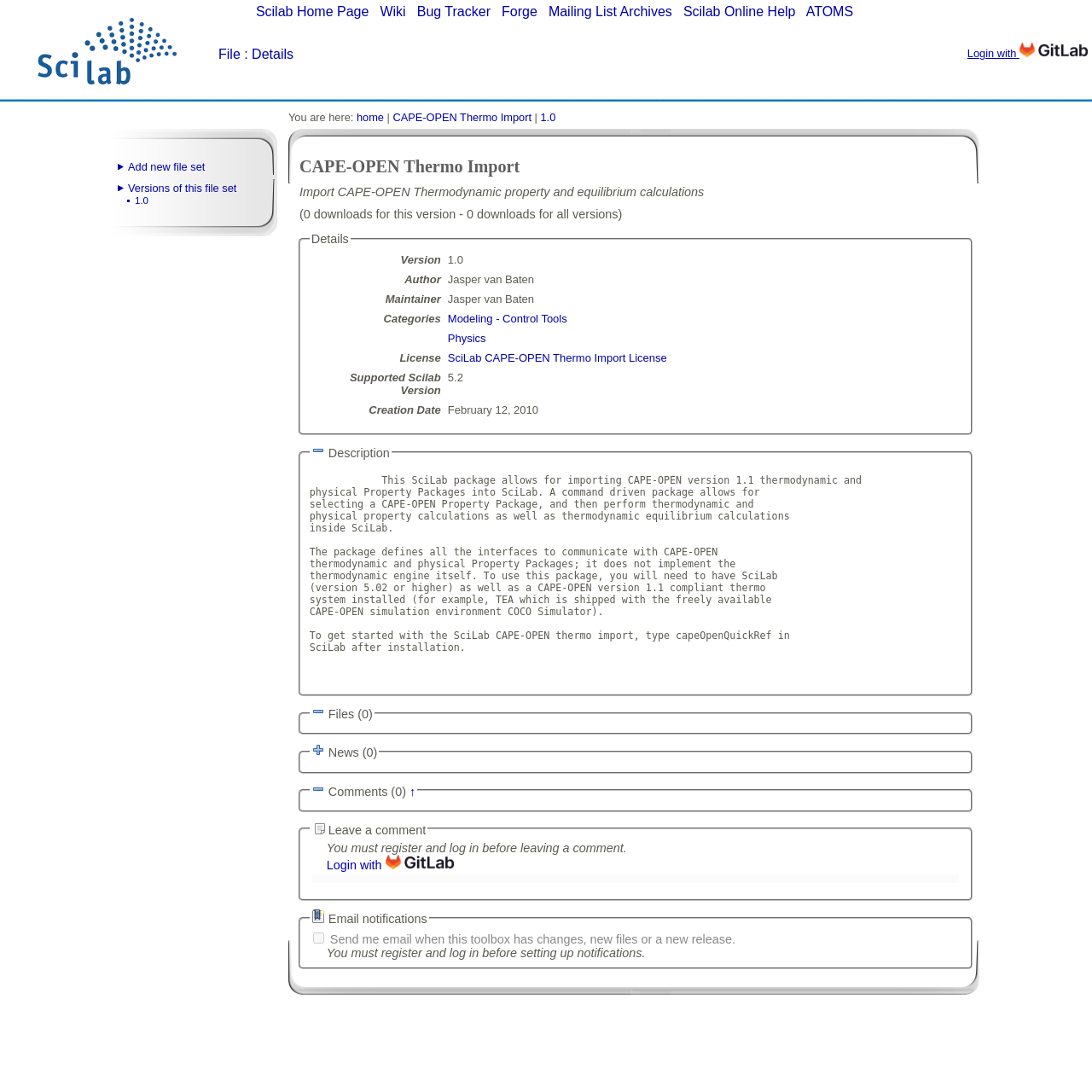Please find and generate the text of the main heading on the webpage.

CAPE-OPEN Thermo Import